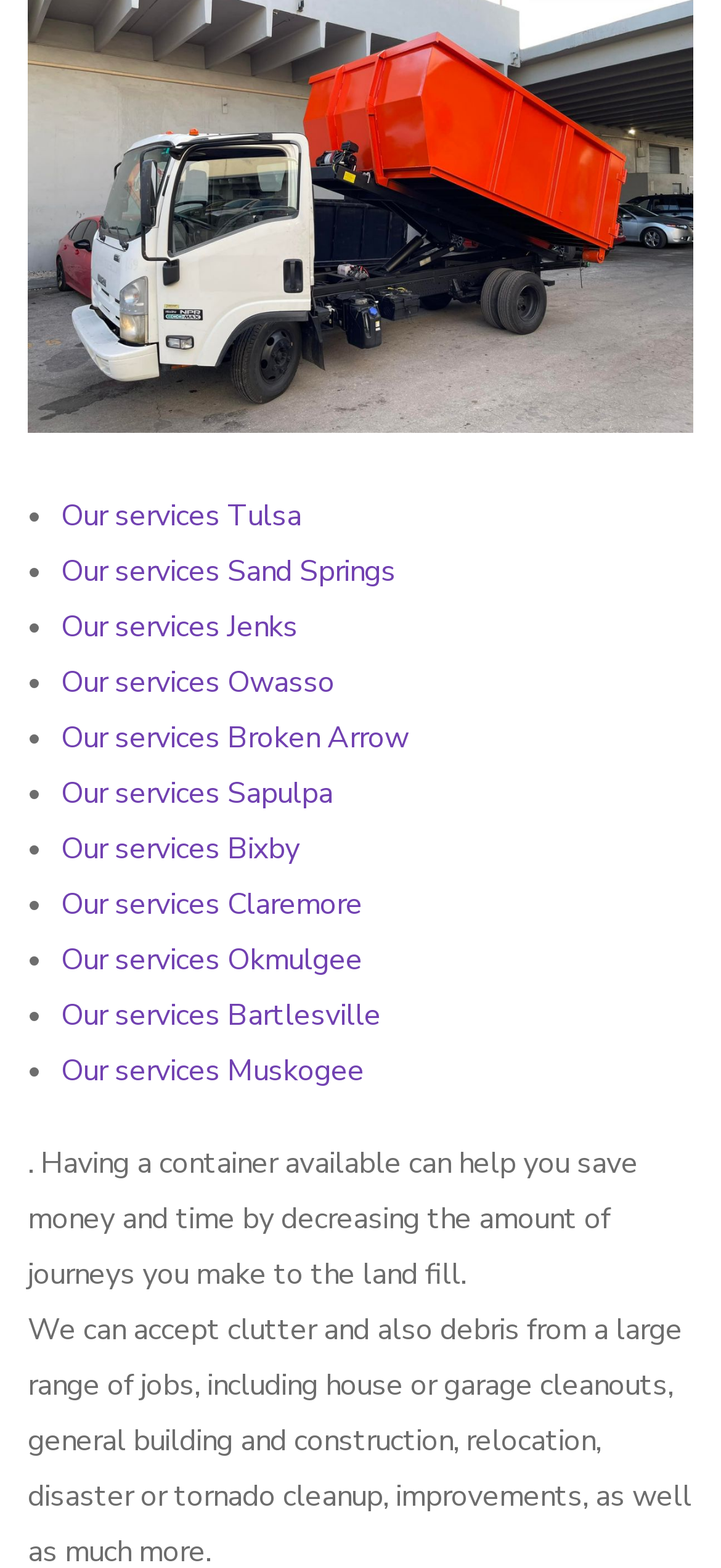How many services are listed?
Refer to the image and respond with a one-word or short-phrase answer.

13